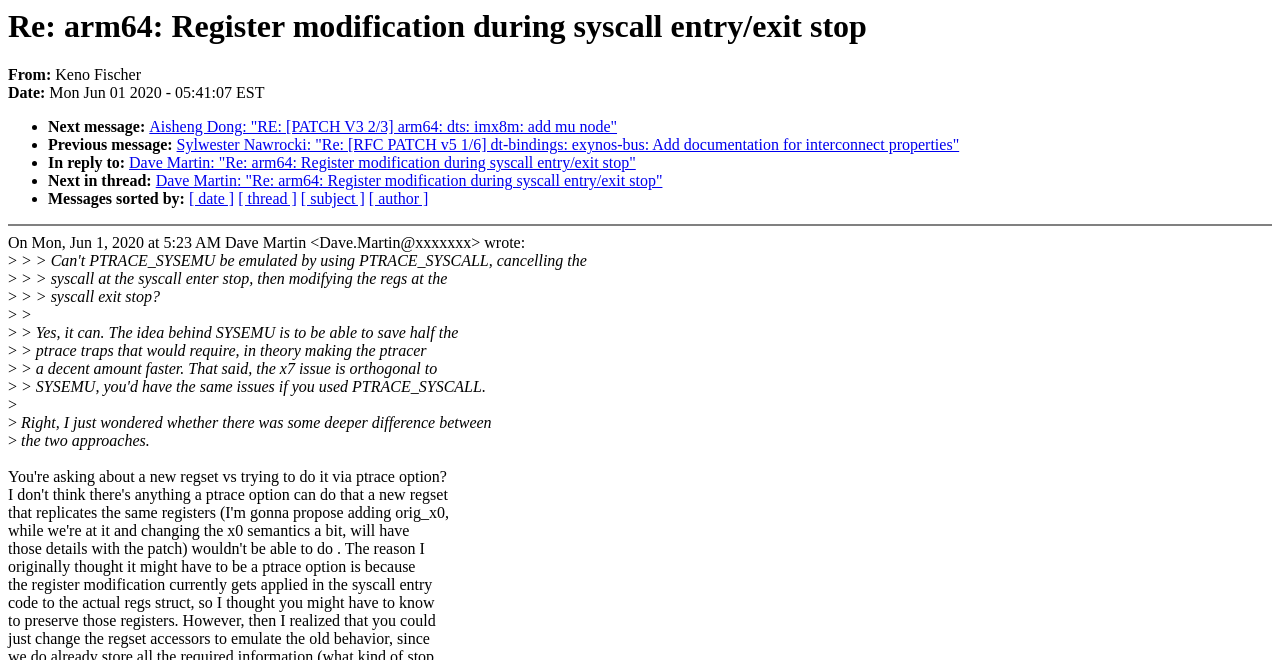Give a one-word or one-phrase response to the question:
How many links are there in this email?

7